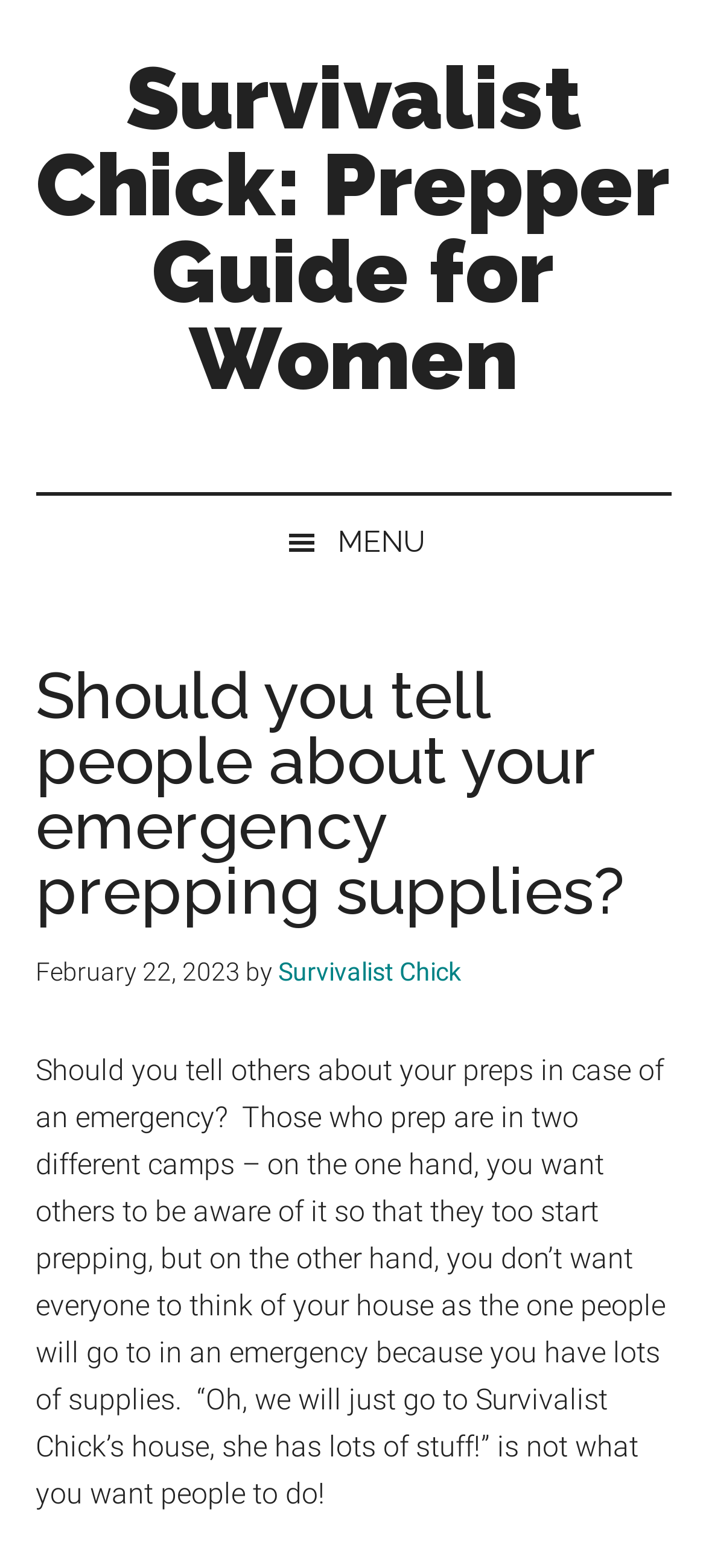Identify and provide the main heading of the webpage.

Should you tell people about your emergency prepping supplies?